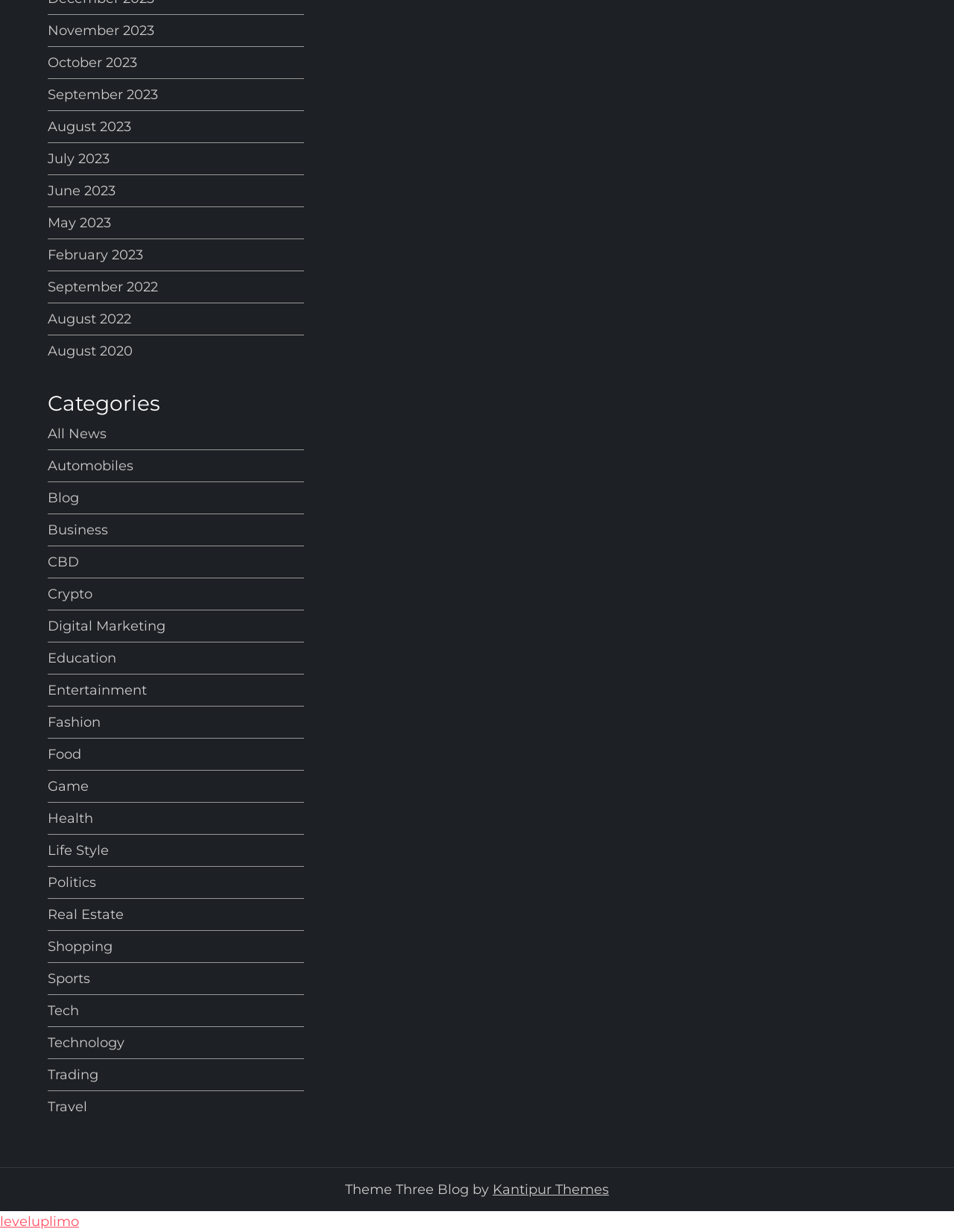Determine the bounding box coordinates of the clickable region to carry out the instruction: "Visit Kantipur Themes".

[0.516, 0.959, 0.638, 0.972]